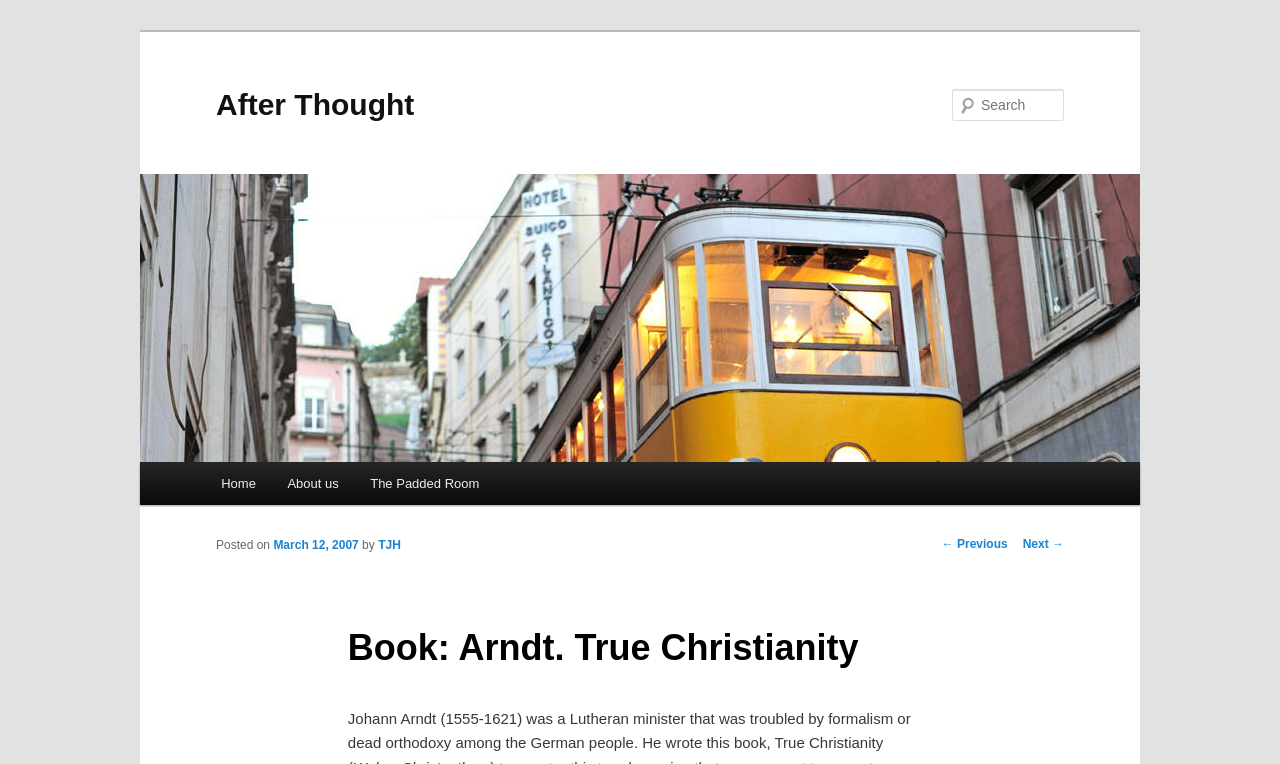Please mark the bounding box coordinates of the area that should be clicked to carry out the instruction: "search for something".

[0.744, 0.116, 0.831, 0.158]